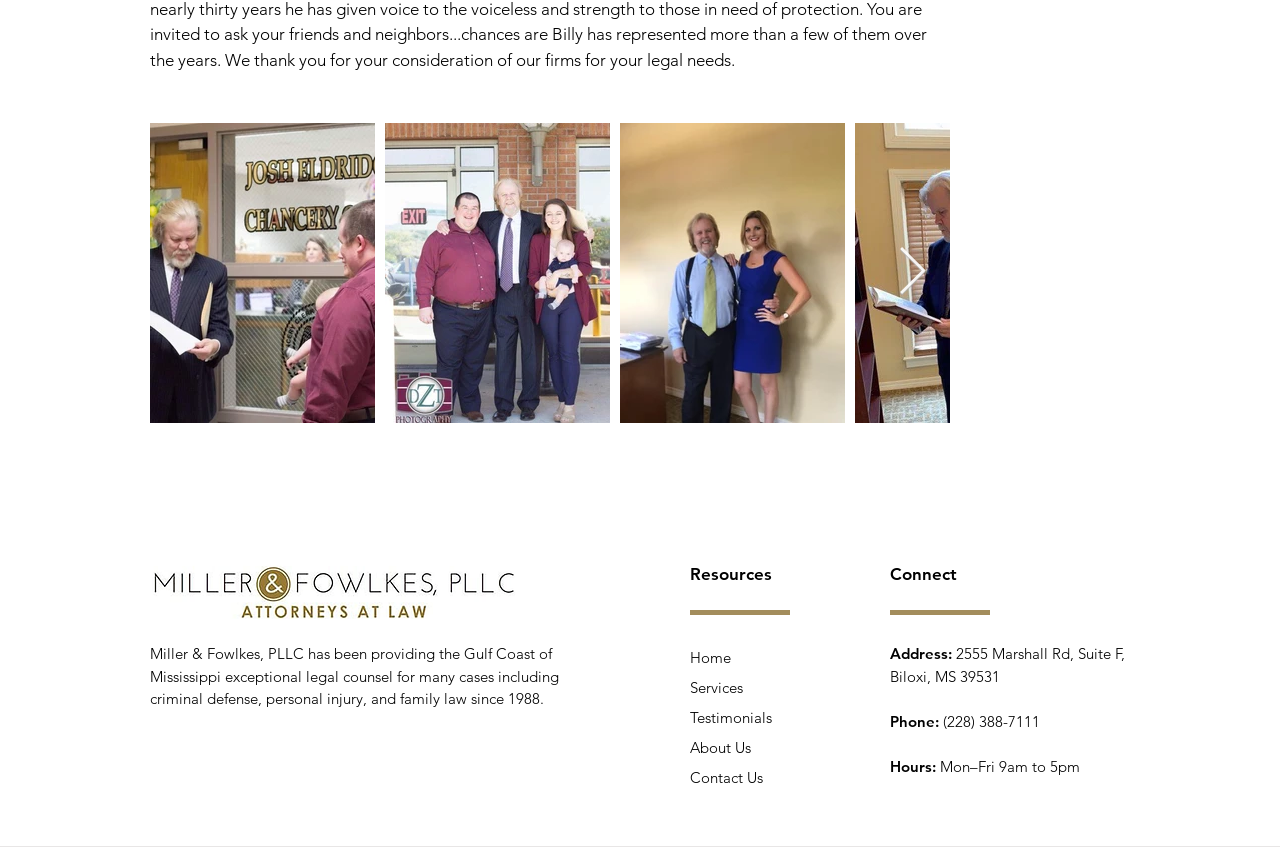Please determine the bounding box coordinates of the section I need to click to accomplish this instruction: "Call the office".

[0.737, 0.84, 0.812, 0.862]